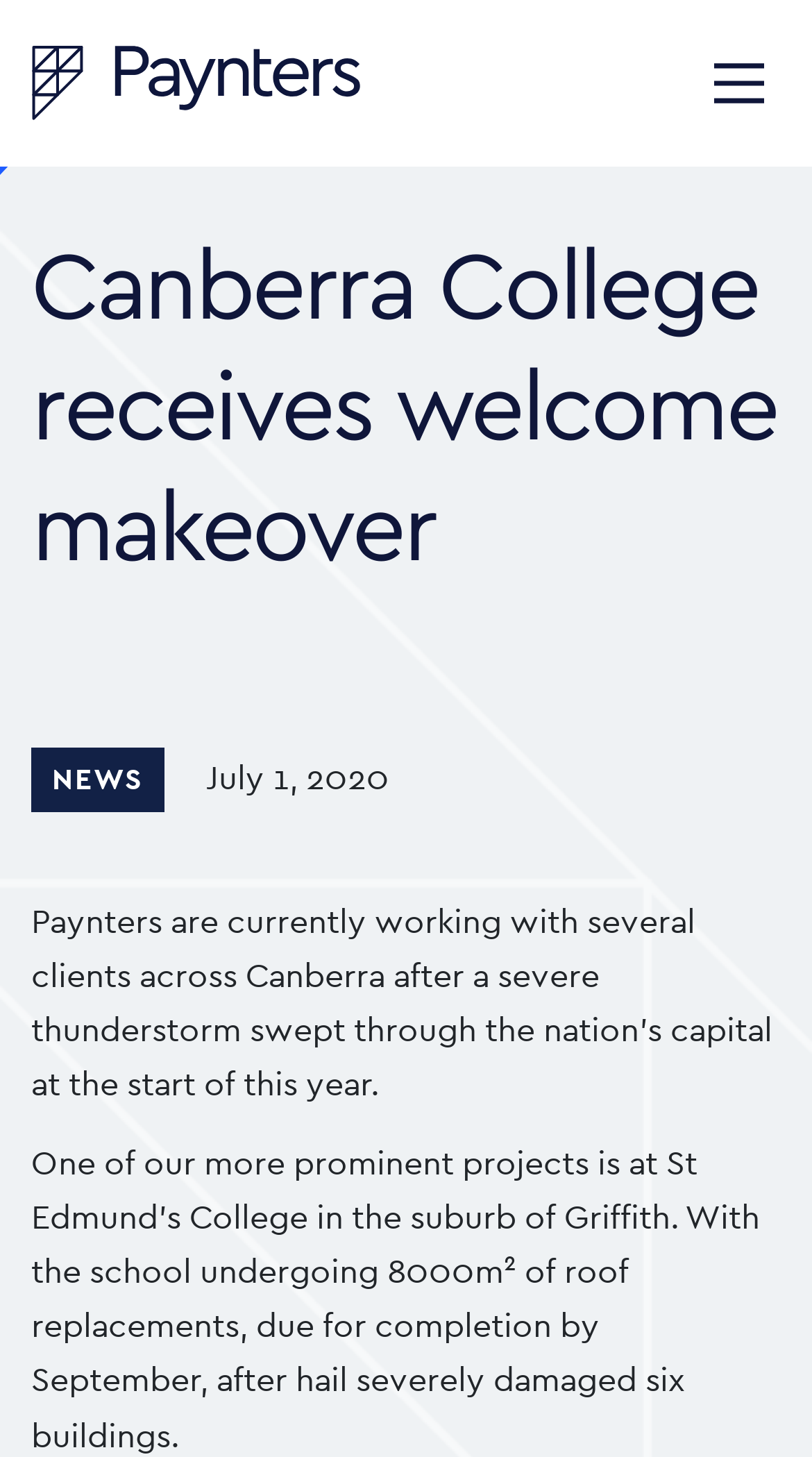Construct a thorough caption encompassing all aspects of the webpage.

The webpage is about Paynters, a company working on various projects in Canberra after a severe thunderstorm. At the top left, there is a link to "Paynters" accompanied by an image with the same name. To the right of this, there is a link to "Main Menu" with an accompanying image. 

Below these links, a prominent heading reads "Canberra College receives welcome makeover". Underneath this heading, there are three blocks of text. The first block, located at the top, is a label that says "NEWS". To the right of this, there is a date "July 1, 2020". 

Below these labels, there is a paragraph of text that describes Paynters' work in Canberra, mentioning that they are working with several clients after a severe thunderstorm. 

Further down, there is another paragraph that provides more details about one of their projects at St Edmund’s College in Griffith, where they are replacing 8000m² of roofs due to hail damage.